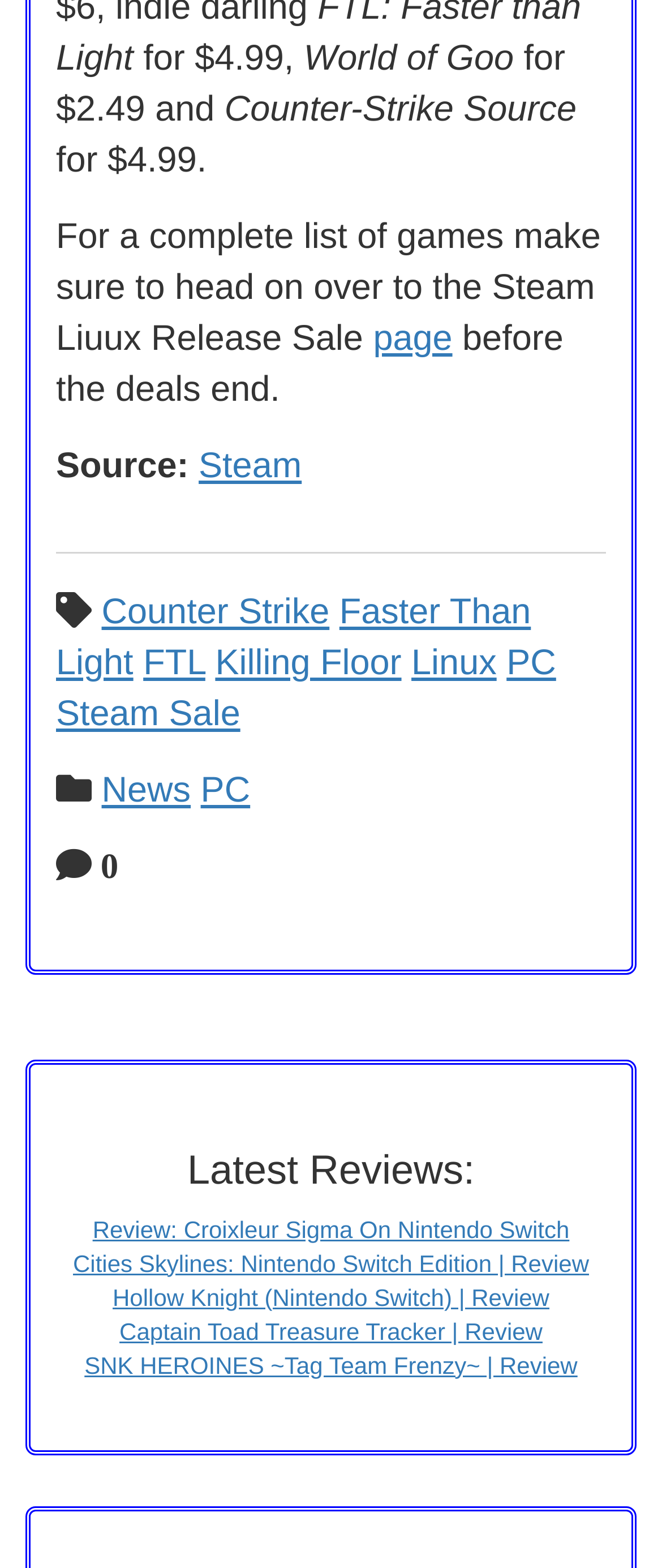Kindly determine the bounding box coordinates for the clickable area to achieve the given instruction: "Click on 'What To Expect From A Home Inspection'".

None